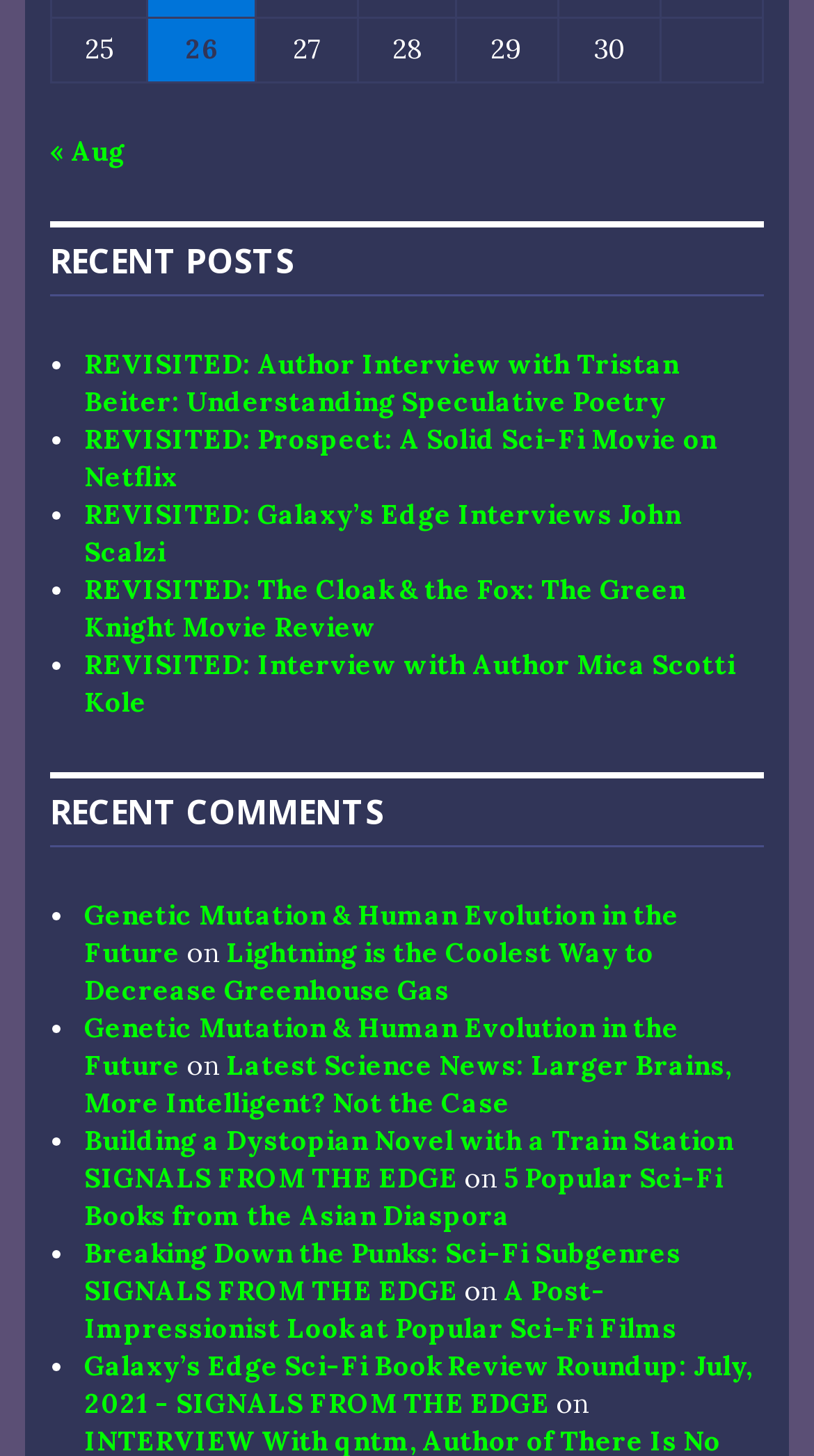Please reply to the following question using a single word or phrase: 
What is the title of the first section?

RECENT POSTS